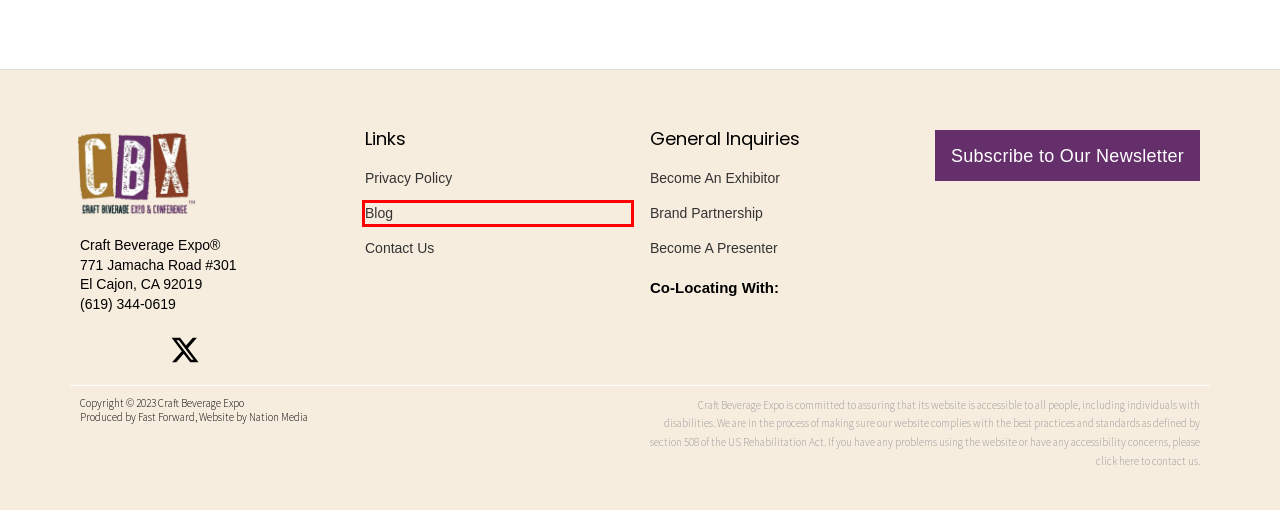Look at the screenshot of a webpage where a red rectangle bounding box is present. Choose the webpage description that best describes the new webpage after clicking the element inside the red bounding box. Here are the candidates:
A. time
B. Tasting & Tap Room Expo | Craft Beverage Conference & Expo
C. Grape Quality Control Analyst
D. Fast Forward | Events. PR. Joy.
E. Subscribe to Our Newsletter
F. Privacy Policy – Craft Beverage Expo
G. Blog – Craft Beverage Expo
H. Contact Us – Craft Beverage Expo

G